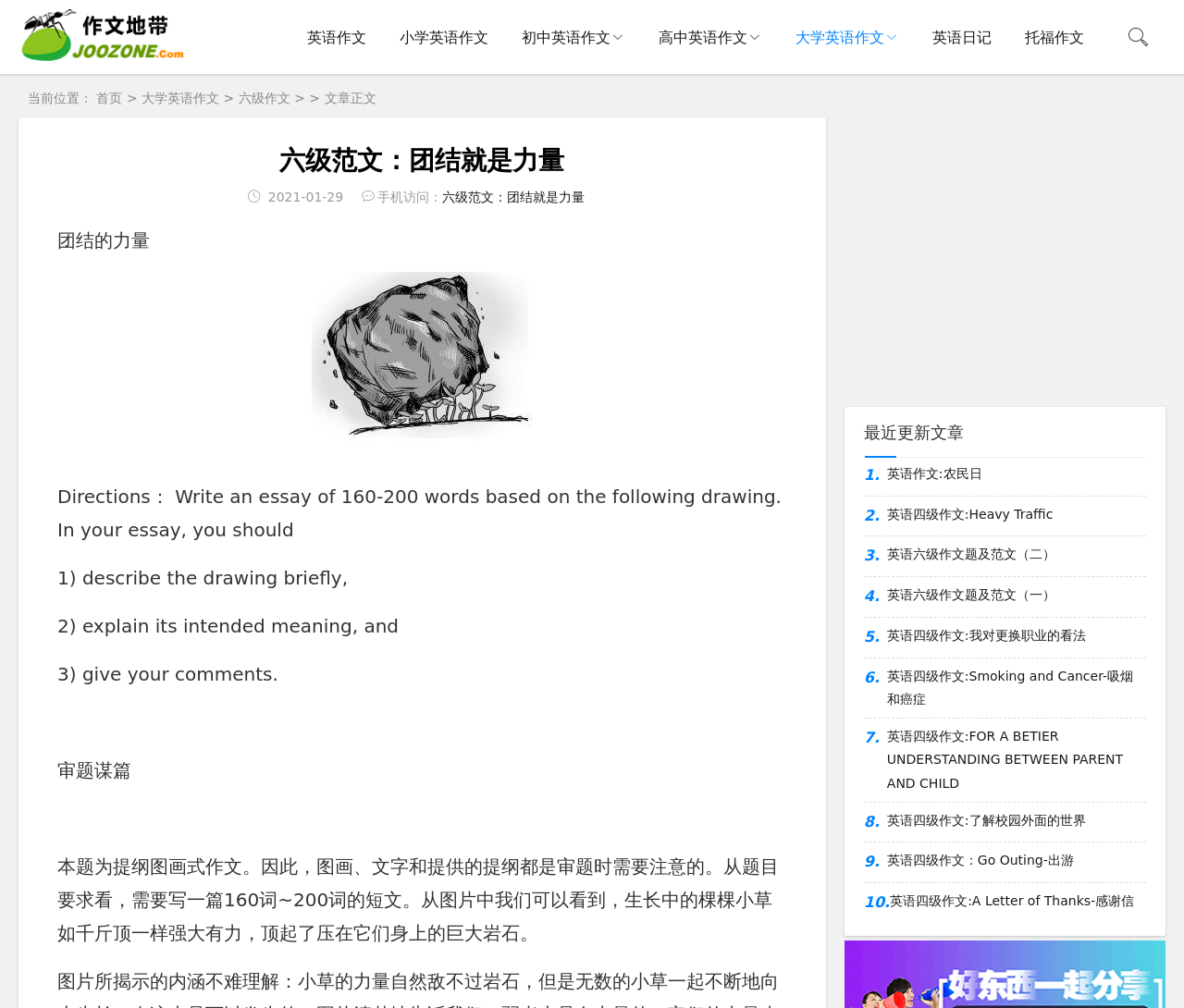Identify the bounding box coordinates of the region that should be clicked to execute the following instruction: "Browse the latest updated articles".

[0.73, 0.42, 0.814, 0.439]